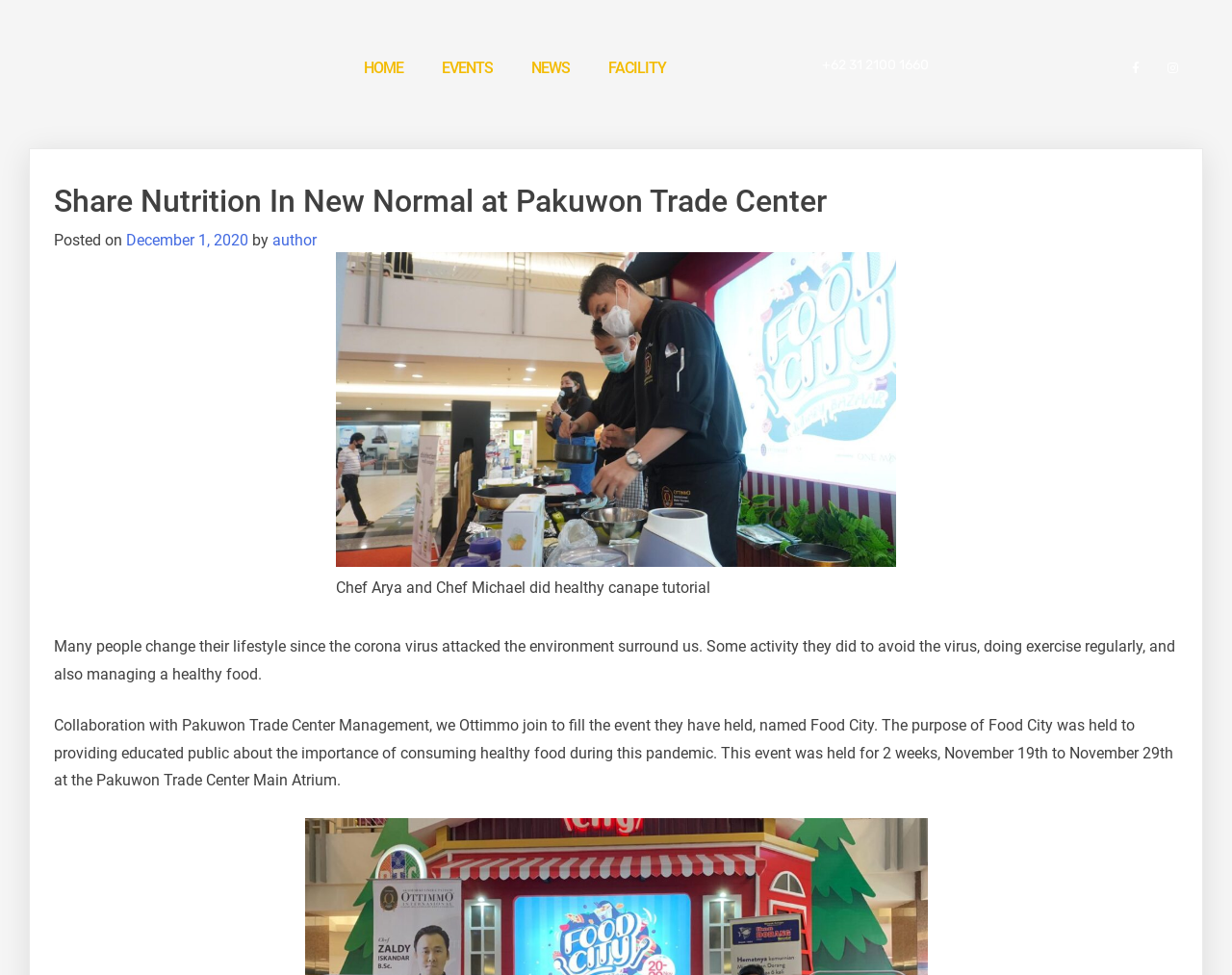What is the phone number mentioned on the webpage?
Using the picture, provide a one-word or short phrase answer.

+62 31 2100 1660